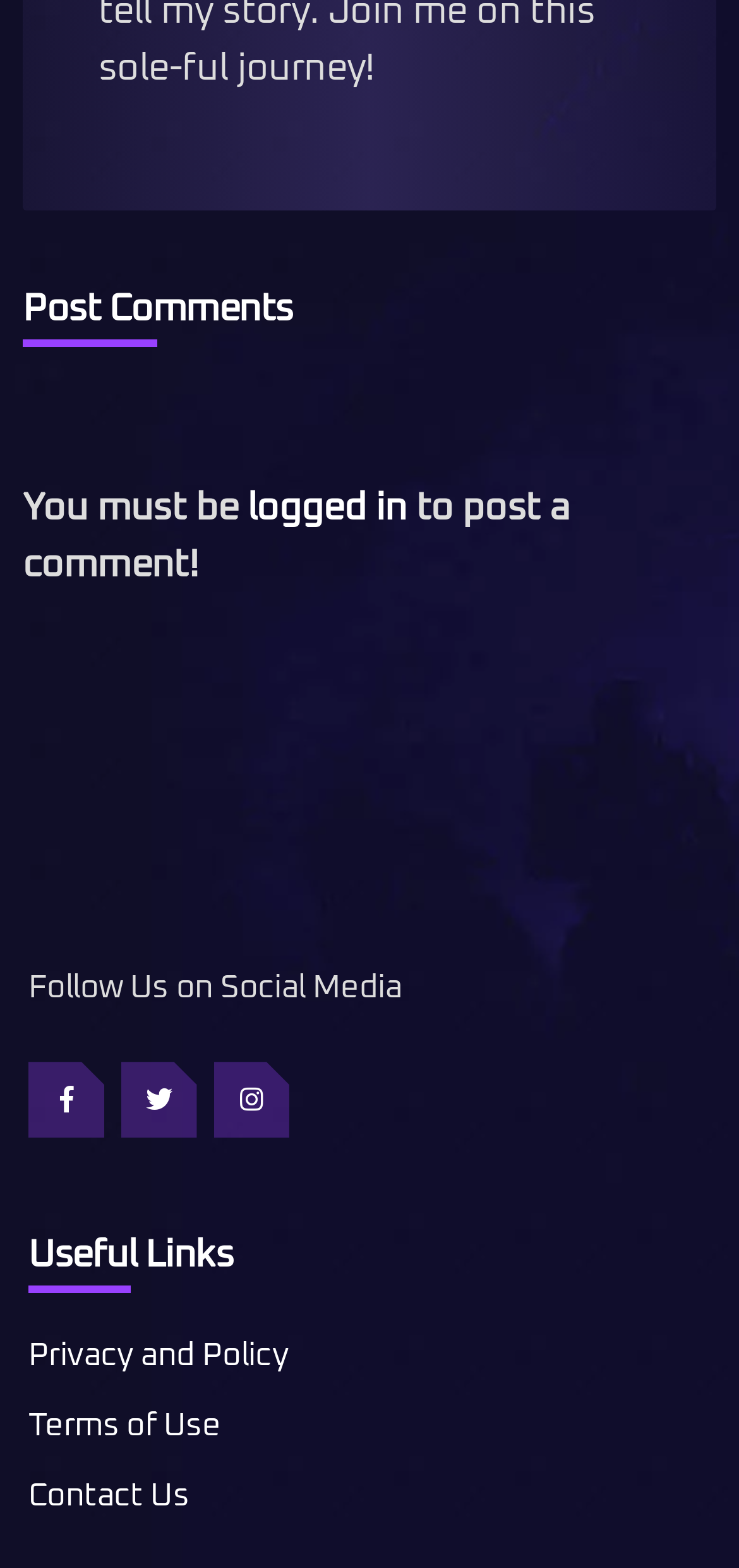Identify the bounding box coordinates of the area that should be clicked in order to complete the given instruction: "Contact Us". The bounding box coordinates should be four float numbers between 0 and 1, i.e., [left, top, right, bottom].

[0.038, 0.944, 0.256, 0.965]